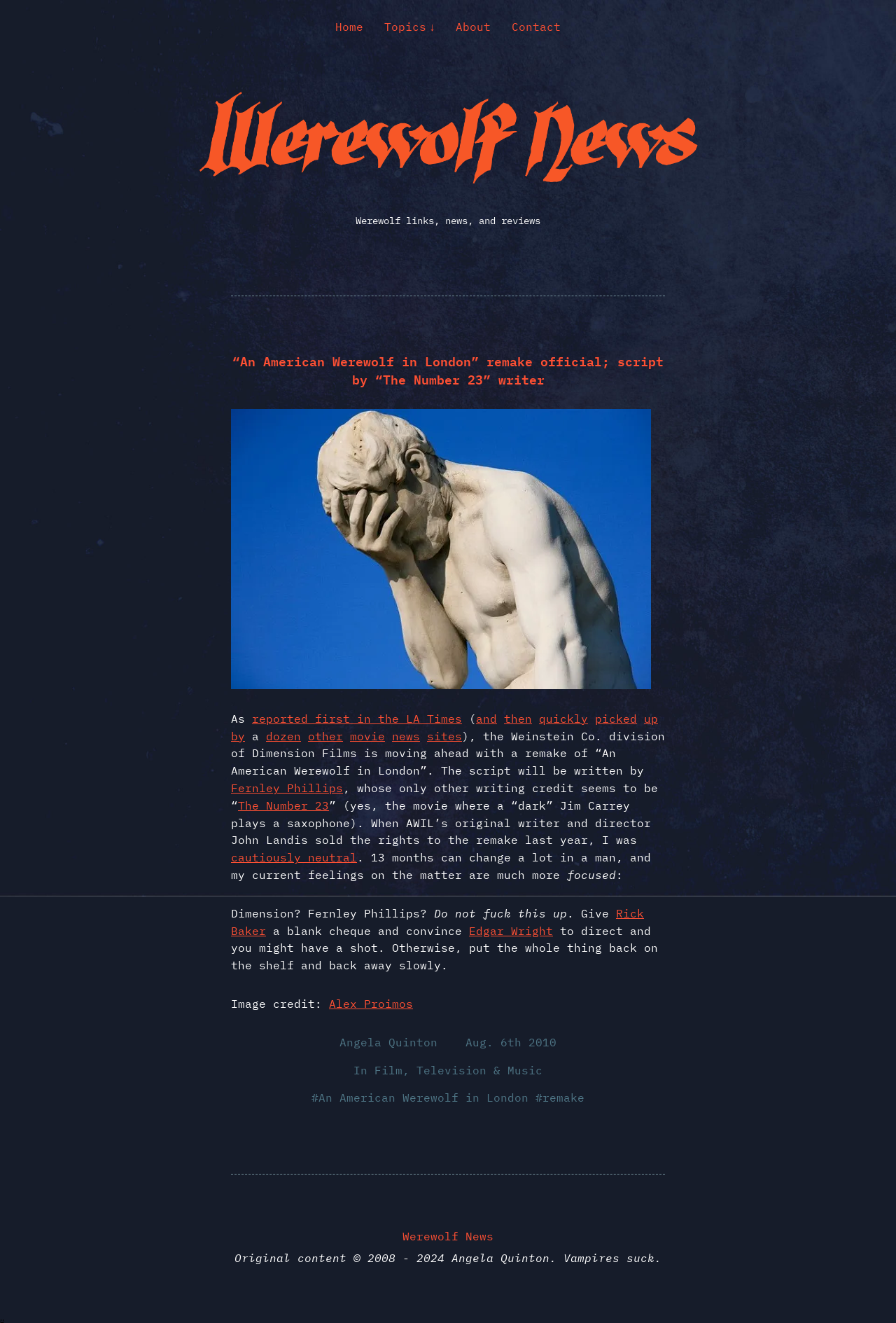Determine the bounding box coordinates of the element that should be clicked to execute the following command: "Check the 'Werewolf News' link".

[0.049, 0.106, 0.199, 0.155]